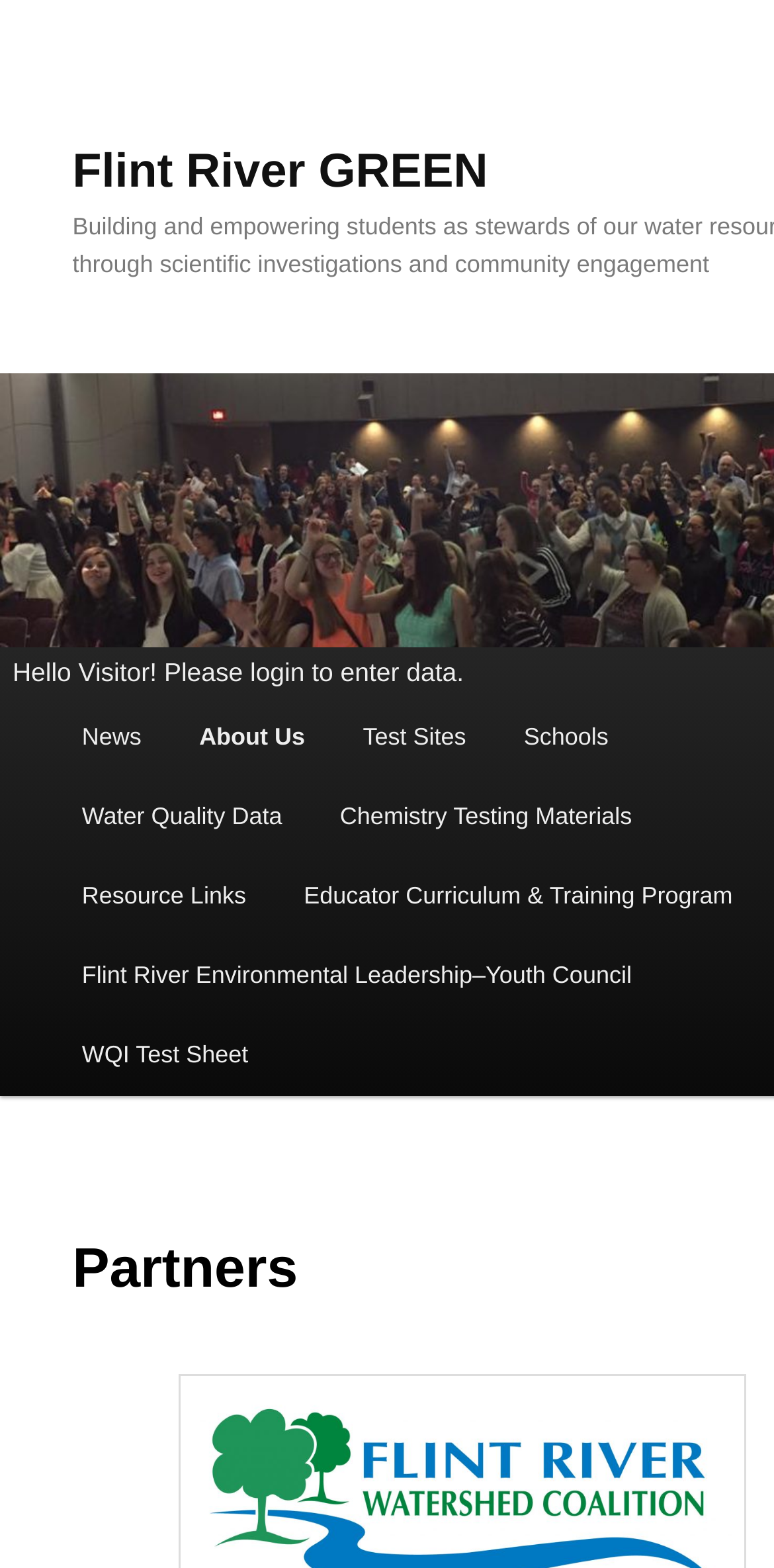Identify the bounding box of the UI element that matches this description: "Chemistry Testing Materials".

[0.402, 0.496, 0.854, 0.547]